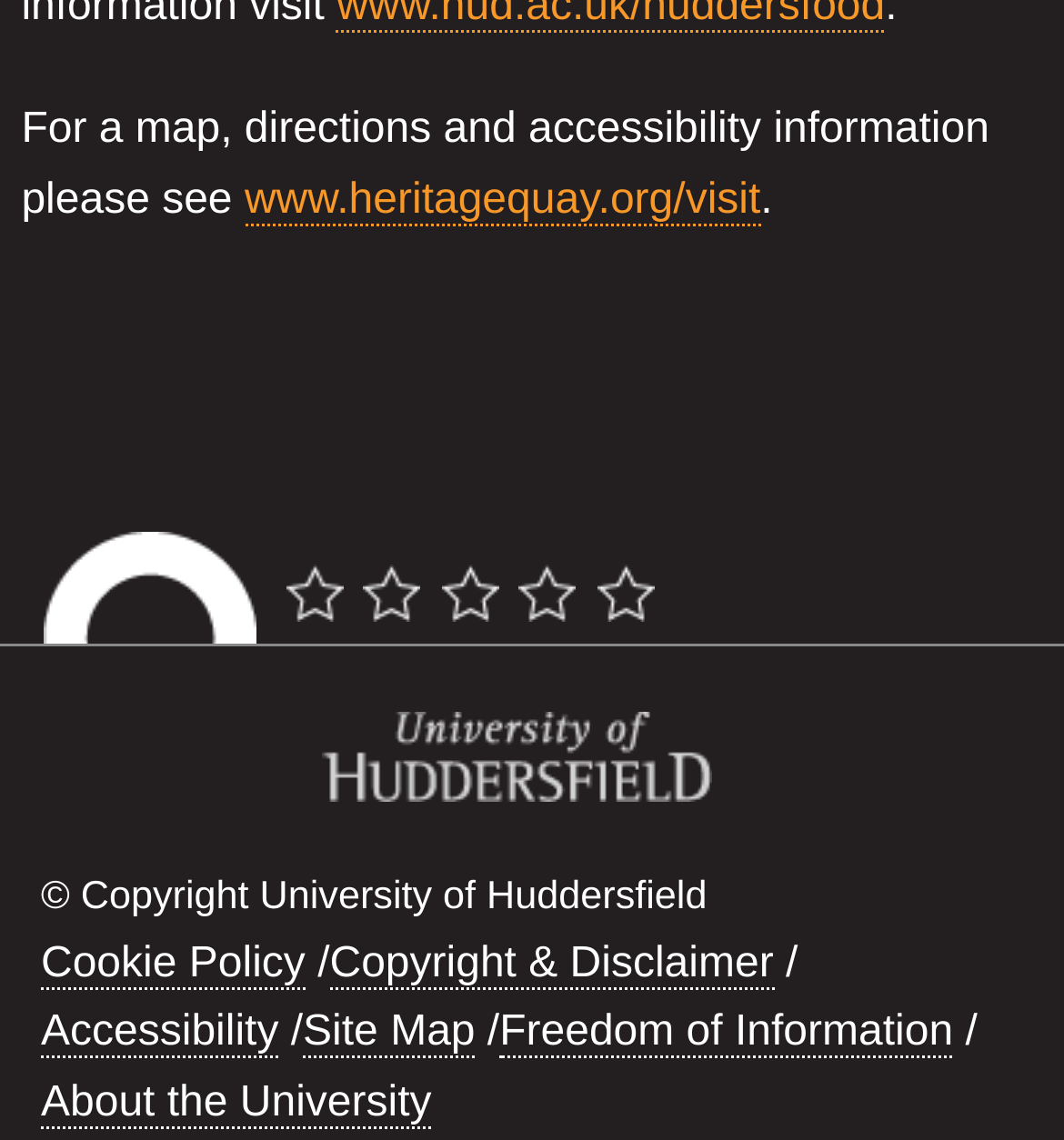Determine the bounding box coordinates for the clickable element to execute this instruction: "visit the website for map and directions". Provide the coordinates as four float numbers between 0 and 1, i.e., [left, top, right, bottom].

[0.23, 0.155, 0.715, 0.198]